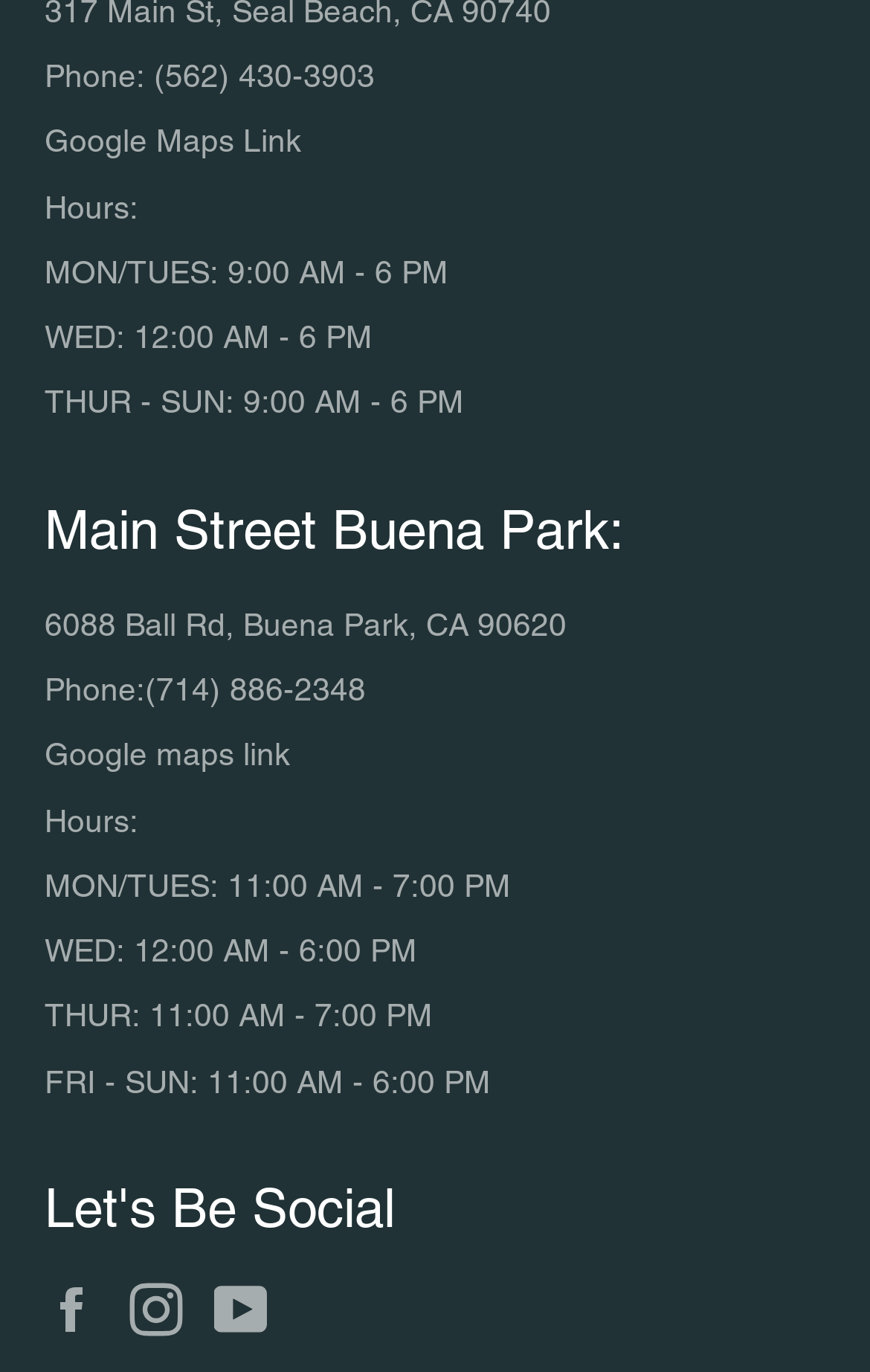Utilize the details in the image to thoroughly answer the following question: What are the hours of operation on Wednesdays?

I looked at the hours of operation section and found that on Wednesdays, the hours are 12:00 AM - 6:00 PM.